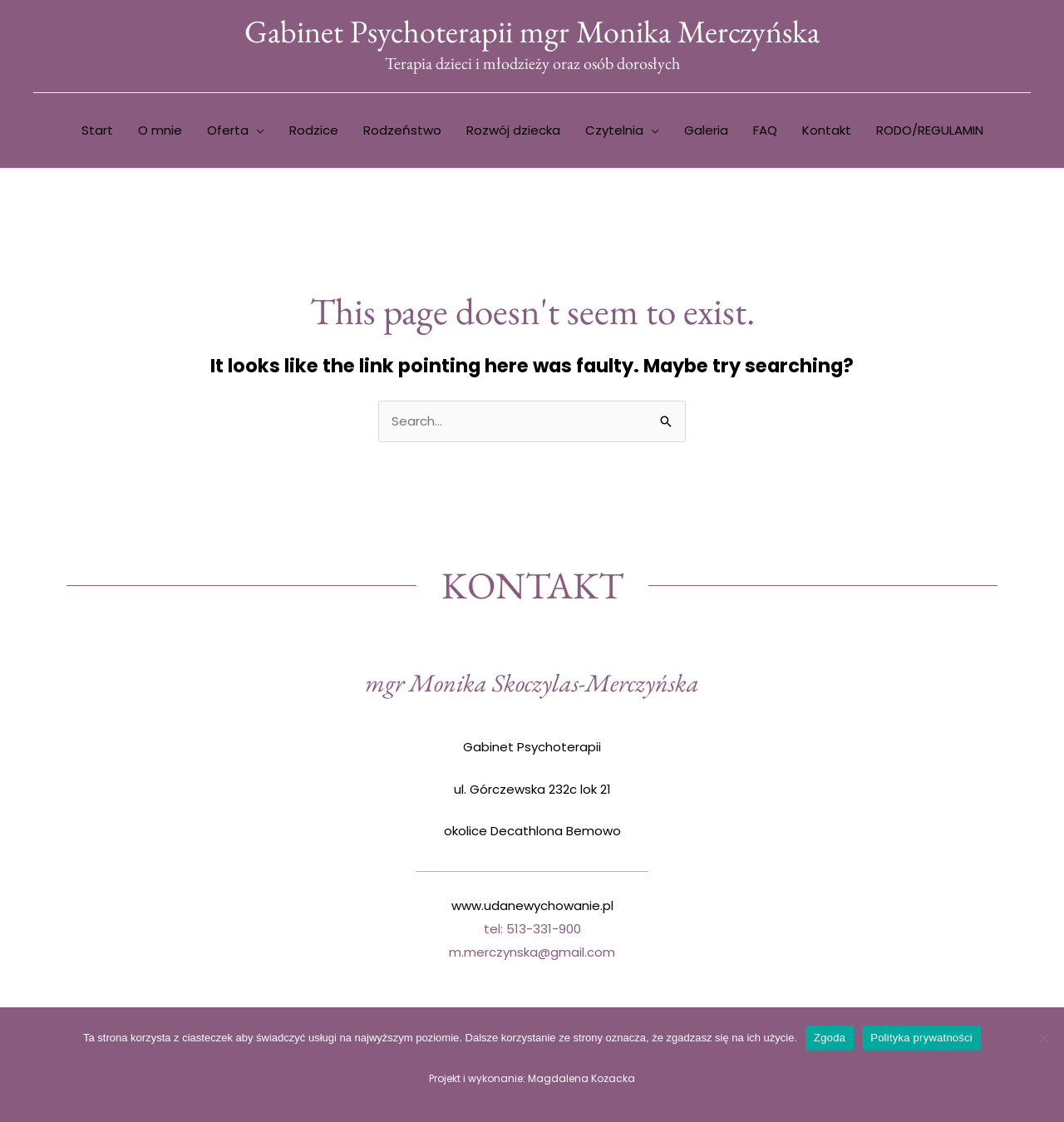Refer to the image and provide an in-depth answer to the question: 
What is the address of the psychotherapy office?

I found the address of the psychotherapy office by looking at the static text elements on the webpage. Specifically, I found the text 'ul. Górczewska 232c lok 21' near the bottom of the page, which appears to be the address of the office.